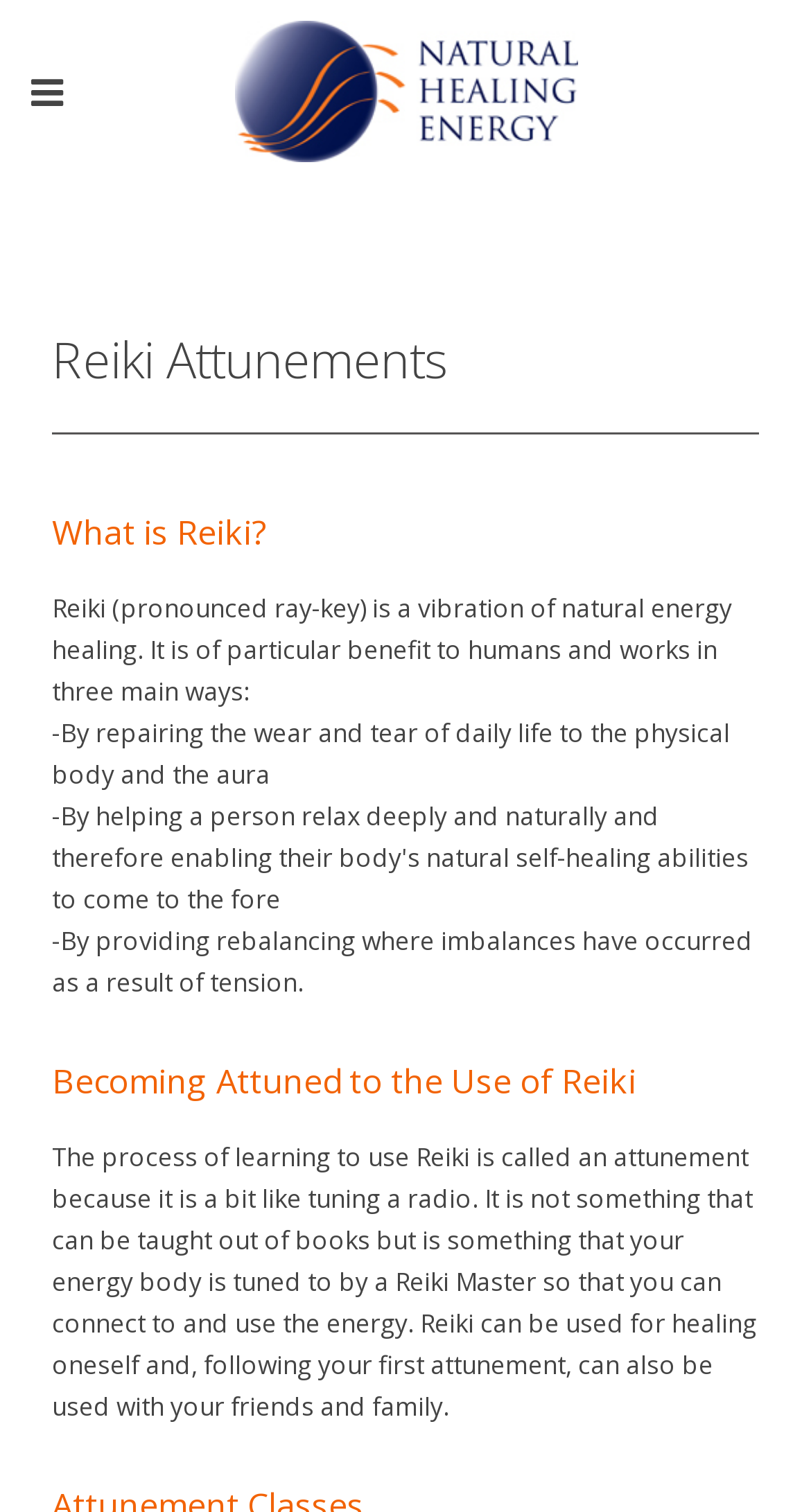What is the process of learning to use Reiki called?
Examine the image closely and answer the question with as much detail as possible.

The webpage explains that the process of learning to use Reiki is called an attunement because it is a bit like tuning a radio. This process involves a Reiki Master tuning one's energy body to connect to and use the energy. This information is provided in the paragraph that starts with 'The process of learning to use Reiki is called an attunement because it is a bit like tuning a radio.'